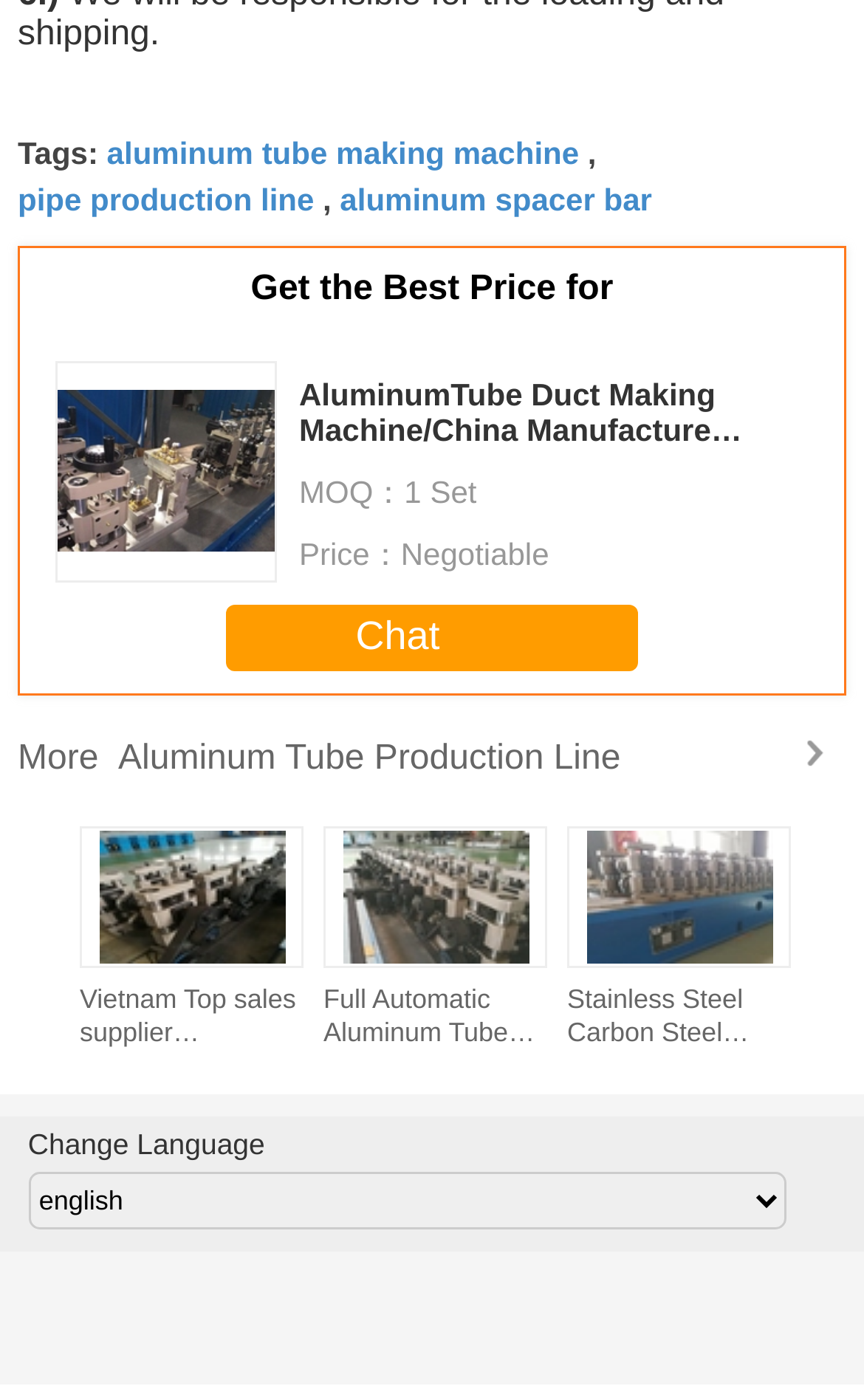Respond to the question with just a single word or phrase: 
What is the function of the 'Chat' button?

To initiate a conversation